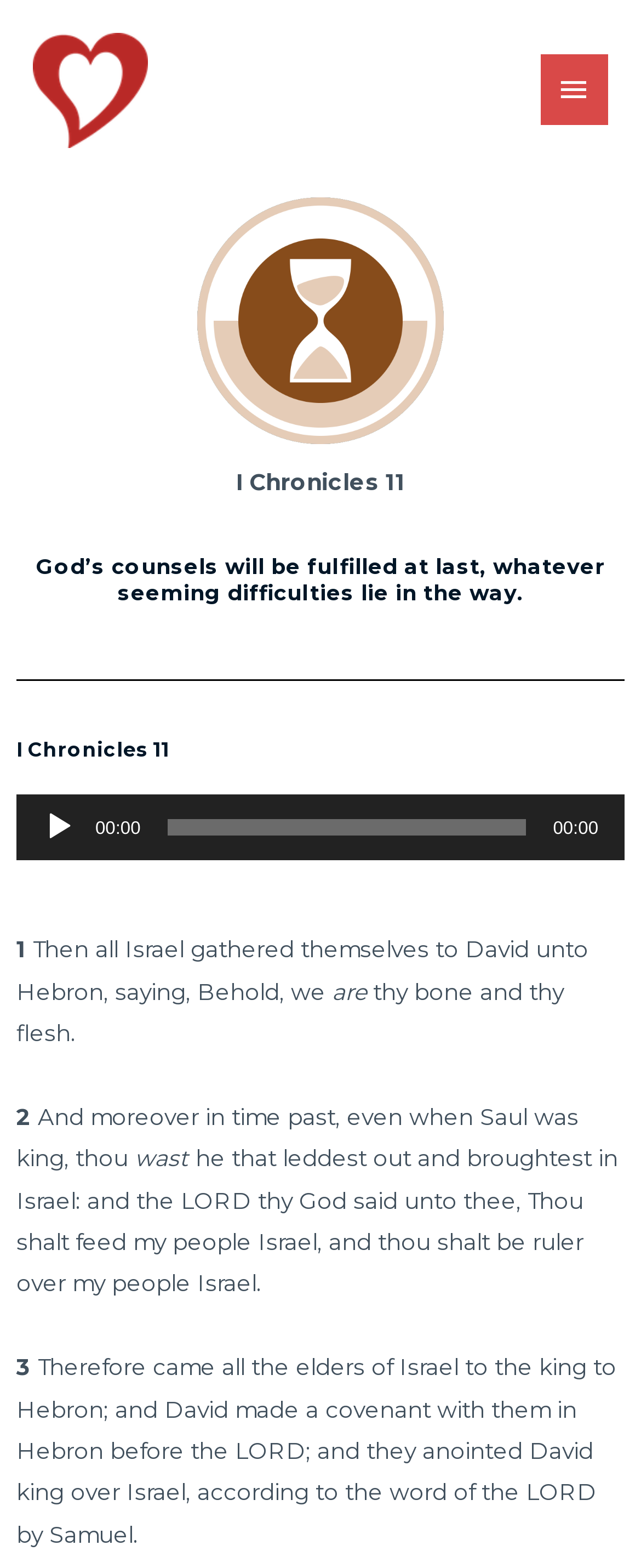What is the current time displayed on the timer? Analyze the screenshot and reply with just one word or a short phrase.

00:00